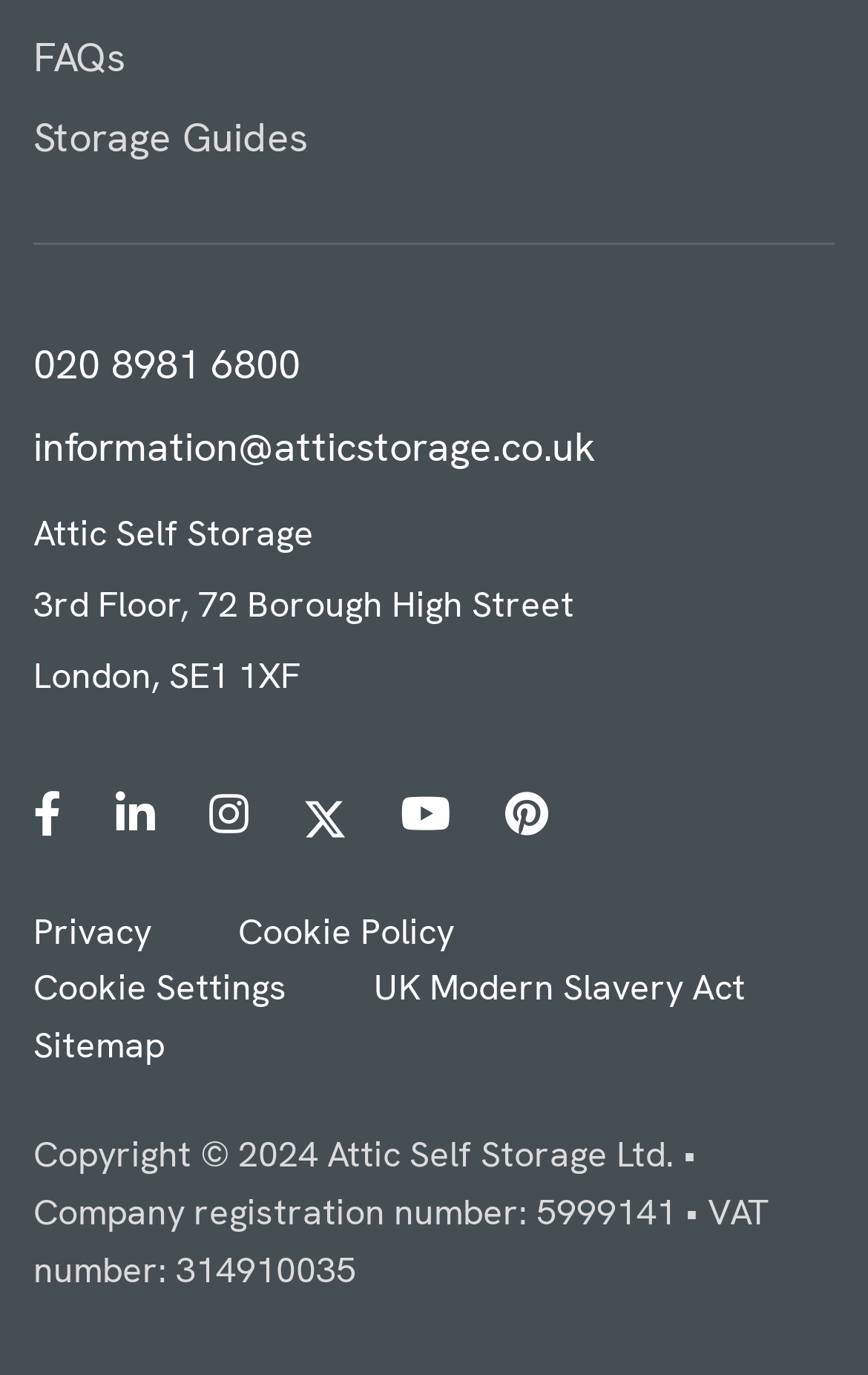Reply to the question with a single word or phrase:
What is the company name?

Attic Self Storage